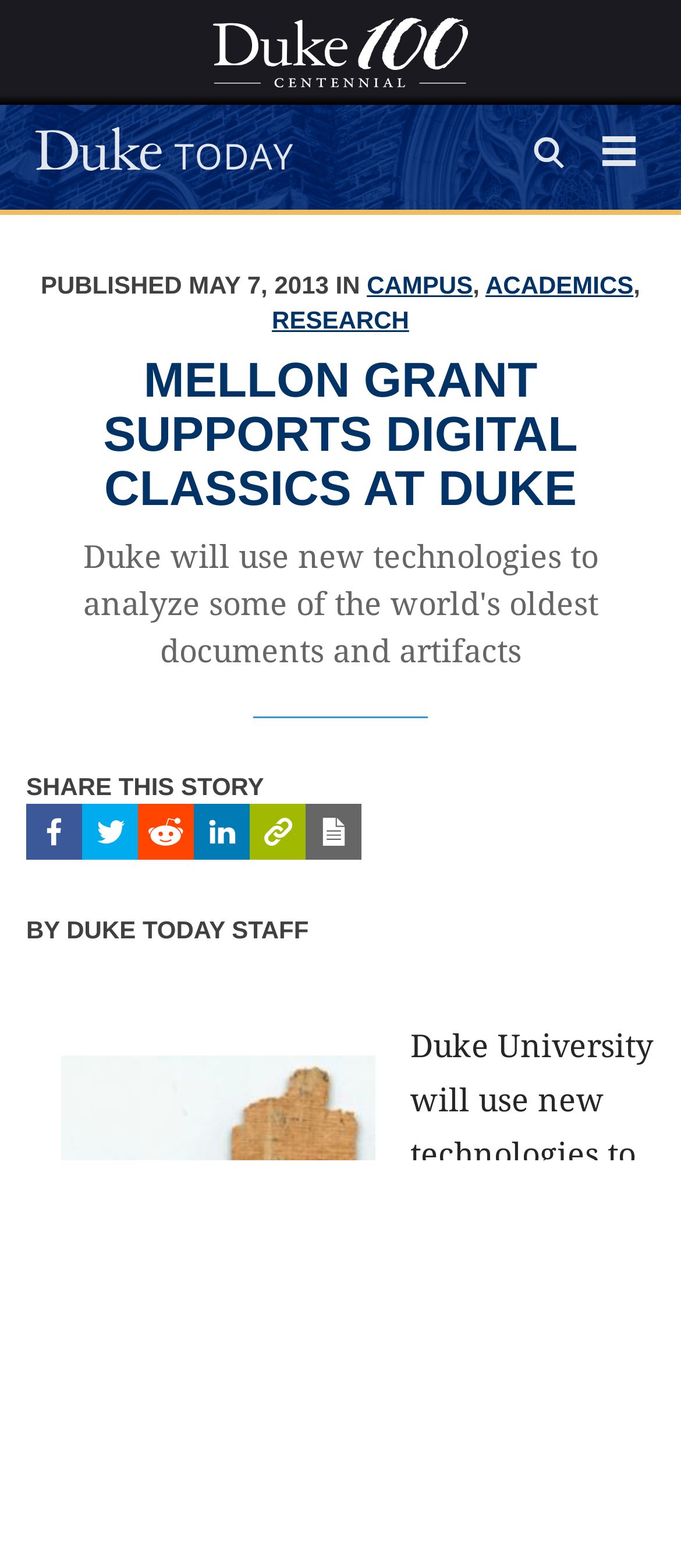Using the provided element description: "Open Menu", identify the bounding box coordinates. The coordinates should be four floats between 0 and 1 in the order [left, top, right, bottom].

[0.869, 0.085, 0.949, 0.115]